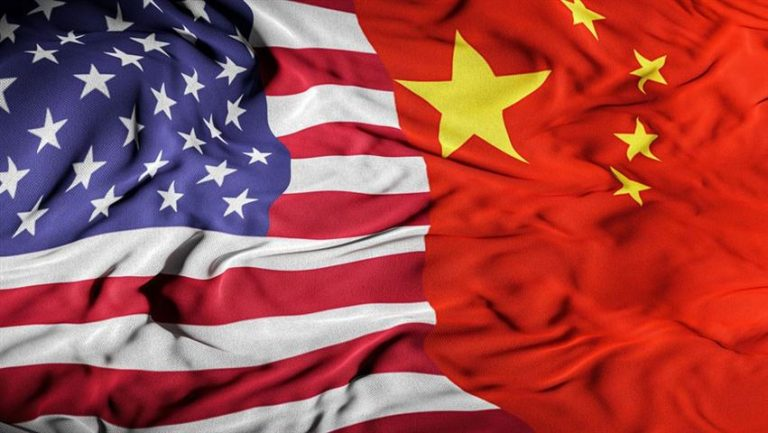Craft a thorough explanation of what is depicted in the image.

The image features the intertwined flags of the United States and China, symbolizing the complex relationship between the two nations. The American flag, with its iconic red and white stripes and blue field dotted with fifty stars, prominently displays its national colors. Meanwhile, the bright red backdrop of the Chinese flag, adorned with five yellow stars arranged in a stylized pattern, juxtaposes the two sovereign identities.

This visual representation aligns with recent news highlighting the agreement to reopen high-level military talks between China and the US, as announced by China's Ministry of Defense on November 30, 2023. The image resonates with themes of diplomacy and international relations, capturing the ongoing efforts to engage in dialogue despite the challenges faced.